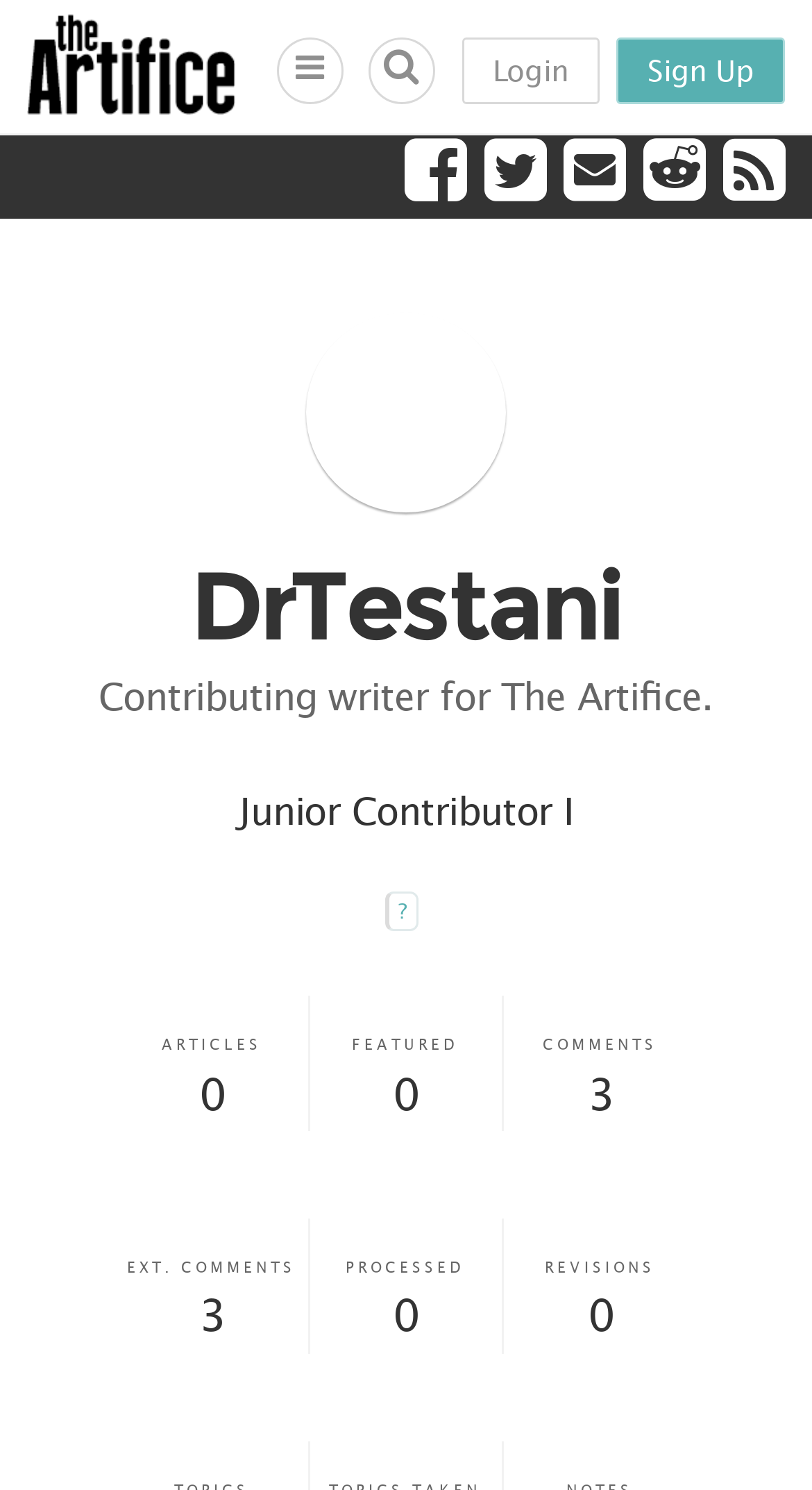Answer the question in a single word or phrase:
What is the role of DrTestani?

Contributing writer